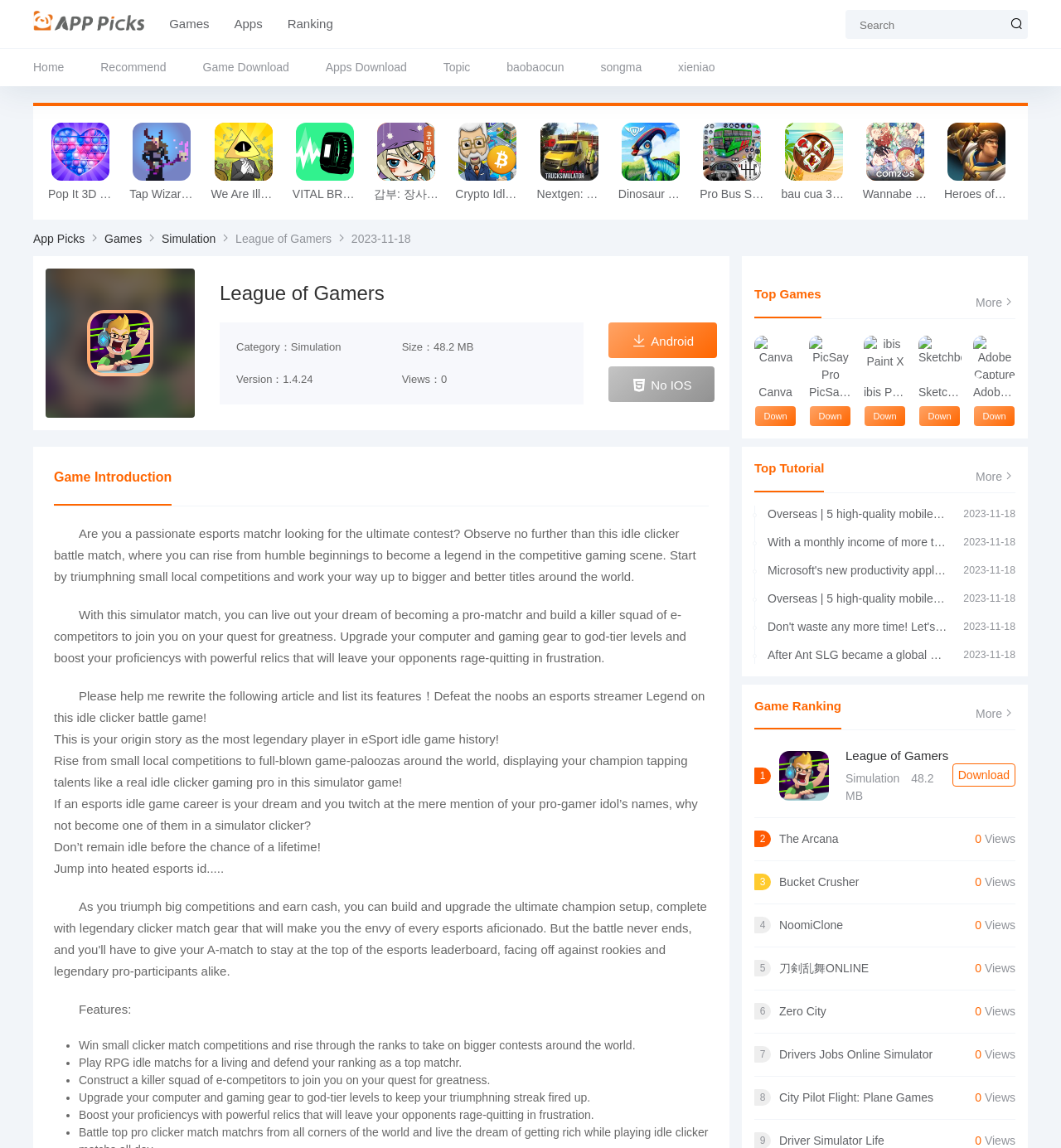What is the category of the game?
Using the information from the image, answer the question thoroughly.

I found the answer by looking at the section below the app name, where it says 'Category：Simulation'. This indicates that the game belongs to the simulation category.